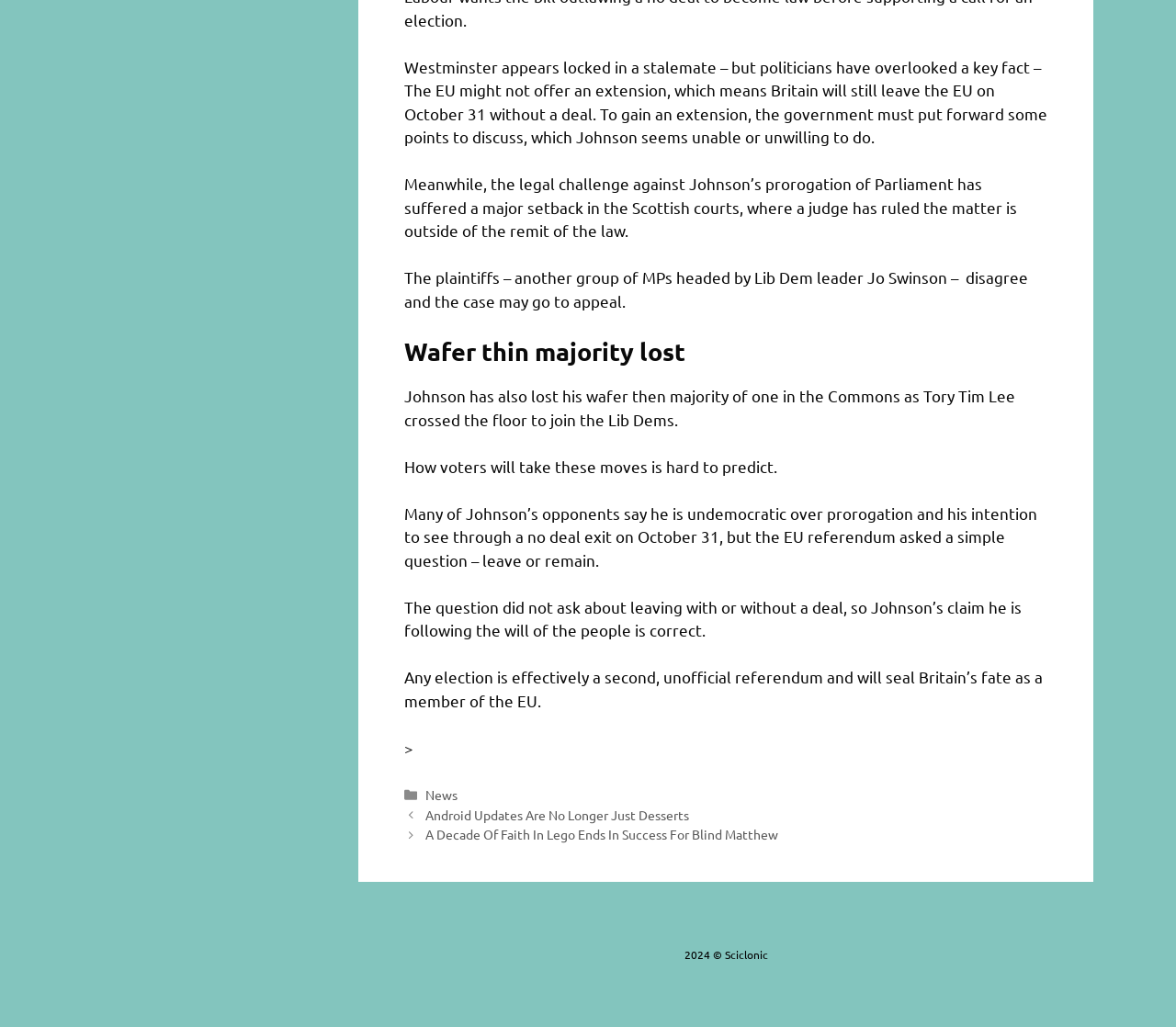What is the name of the website?
Examine the image and provide an in-depth answer to the question.

The website's name is Sciclonic, as indicated by the copyright notice at the bottom of the page, which reads '2024 © Sciclonic'.